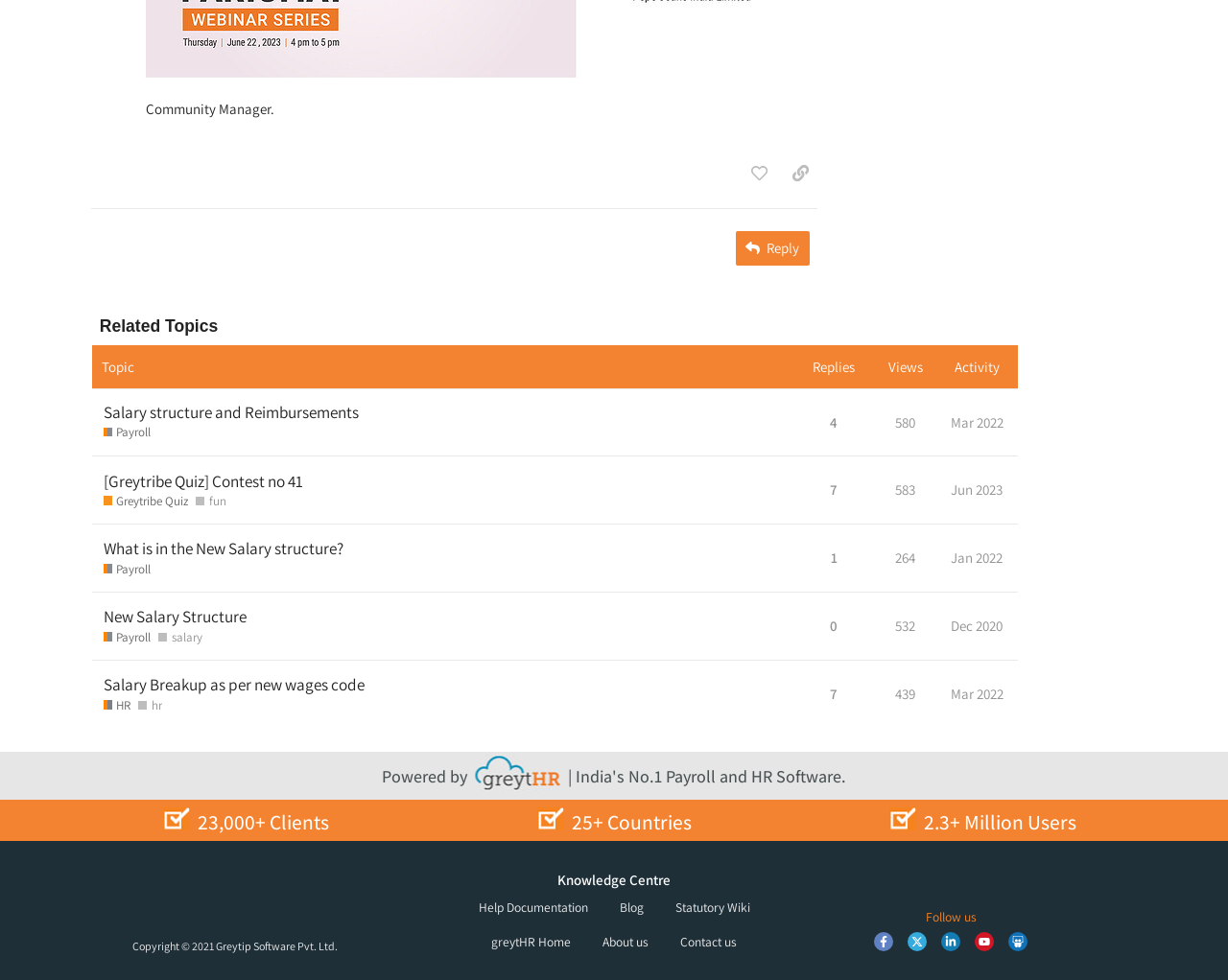Given the content of the image, can you provide a detailed answer to the question?
What is the purpose of the 'Related Topics' section?

The question is asking about the purpose of the 'Related Topics' section on the webpage. By analyzing the table structure and the generic text associated with each topic, we can infer that the purpose of this section is to provide a platform for users to share and brainstorm topics related to specific domains.